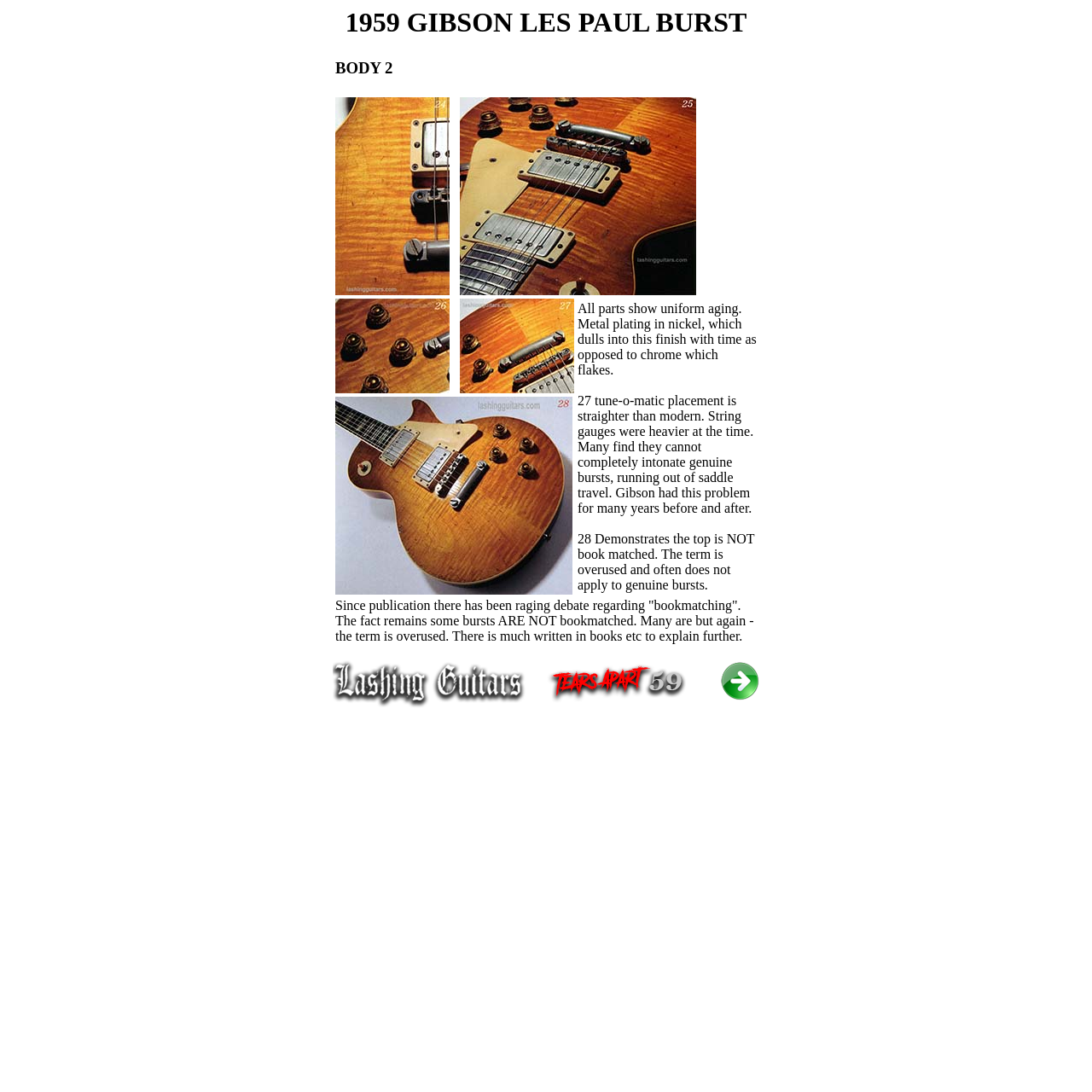Create a detailed summary of the webpage's content and design.

This webpage is about the 1959 Gibson Les Paul Burst guitar. At the top, there is a heading with the title "1959 GIBSON LES PAUL BURST". Below the title, there is a table with multiple rows and columns. 

In the first row of the table, there is a heading "BODY 2" on the left side. In the second row, there are two links, one on the left side and the other on the right side. In the third row, there are two links again, one on the left side and the other on the right side, with a block of text in between them. The text describes the aging process of the guitar's metal plating, the placement of the tune-o-matic, and the string gauges. It also mentions that the top of the guitar is not book-matched.

In the fourth row, there is a link on the left side. In the fifth row, there is a block of text that continues the discussion about book-matching, stating that some bursts are not book-matched and that the term is overused. 

On the right side of the table, there is a link. Below the table, there is a link and a non-descriptive text element.